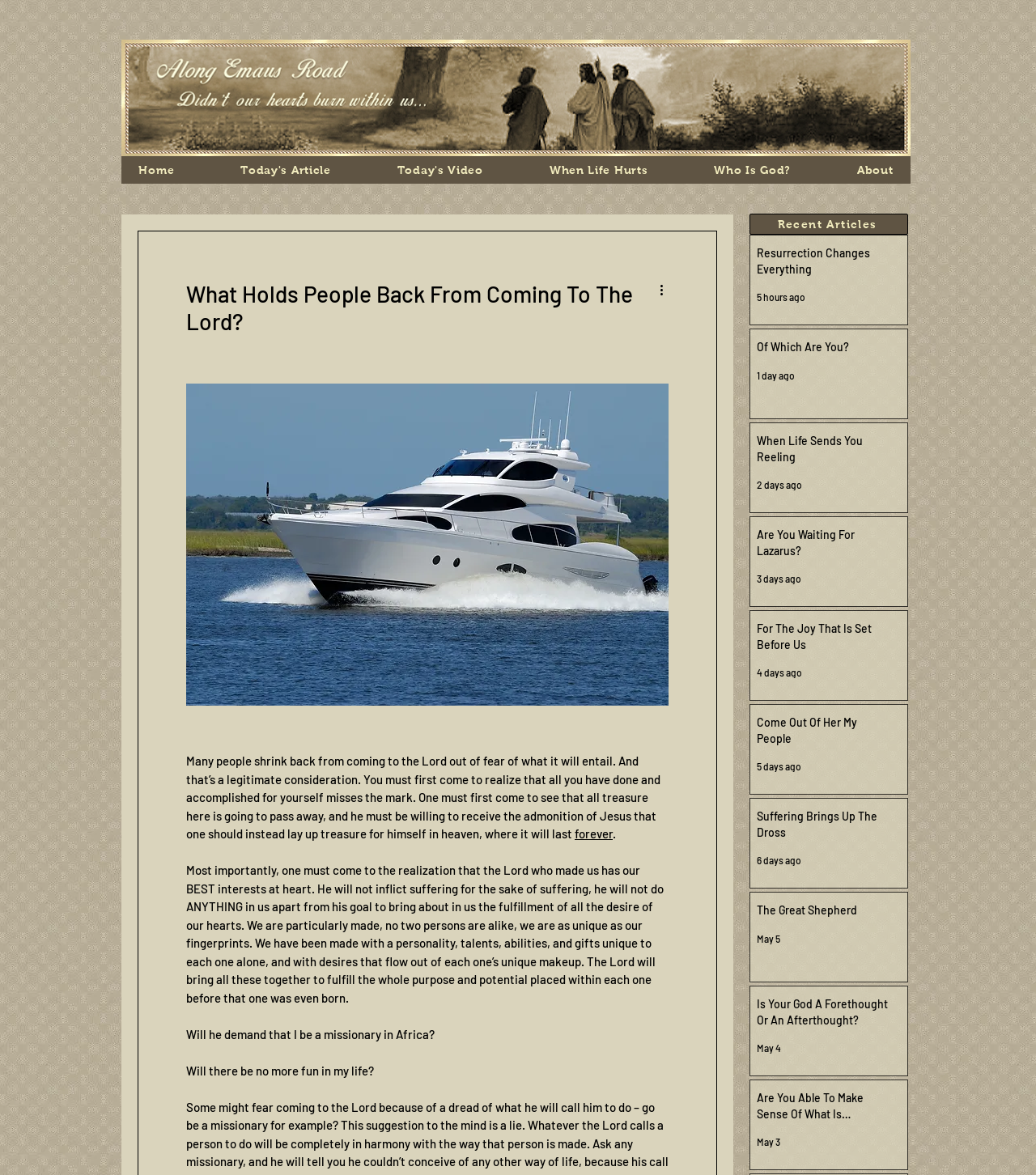What is the purpose of the 'Today's Article' and 'Today's Video' links? Analyze the screenshot and reply with just one word or a short phrase.

To access daily content